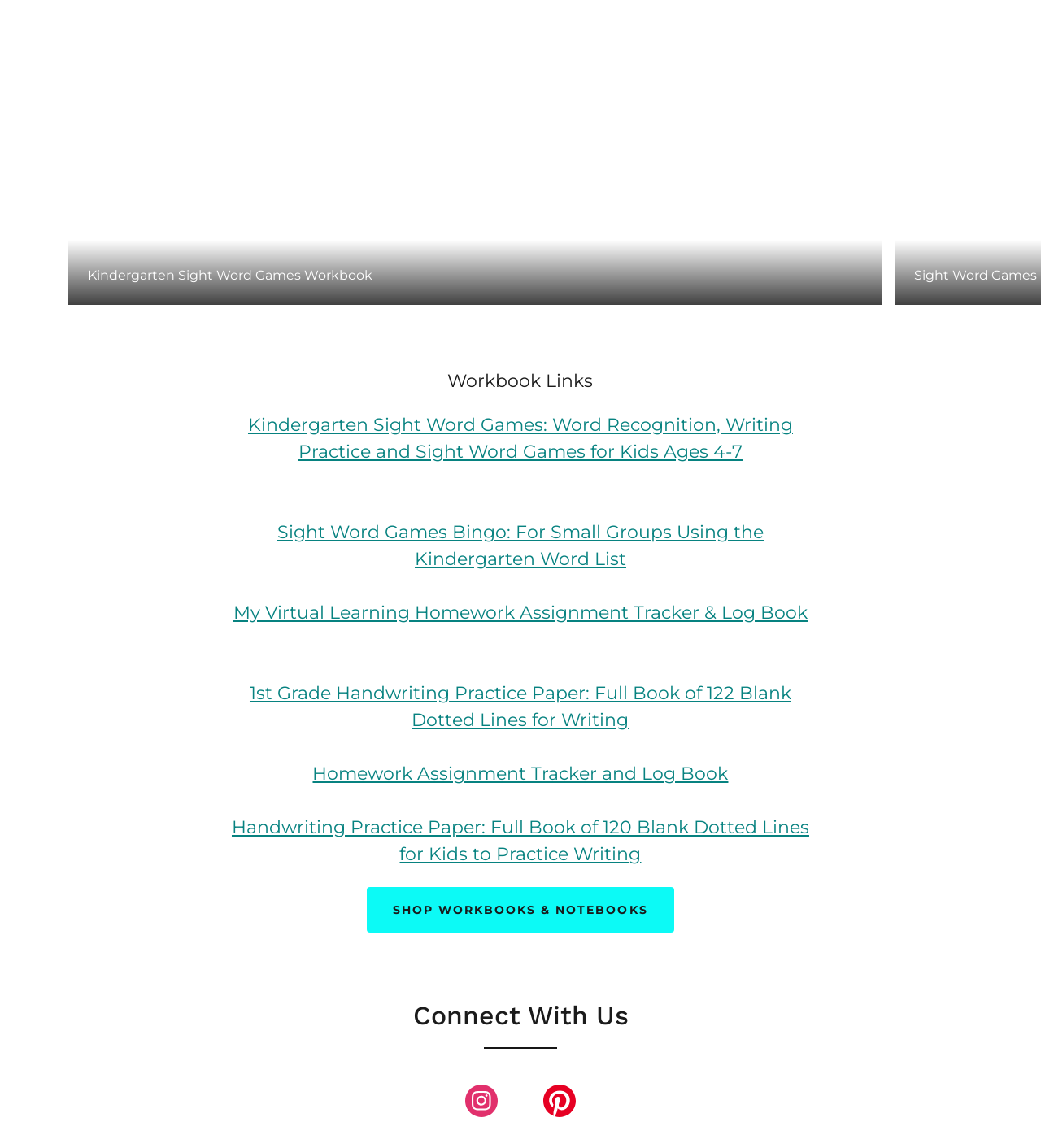Identify the bounding box of the UI component described as: "aria-label="Instagram Social Link"".

[0.425, 0.942, 0.5, 0.981]